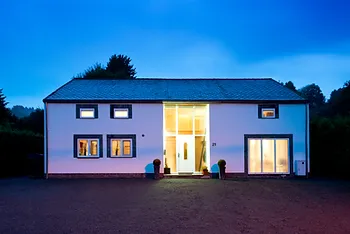What is the atmosphere hinted at by the large windows?
Provide an in-depth and detailed answer to the question.

The caption states that the large windows create an inviting glow from within, hinting at a warm and welcoming atmosphere, which suggests that the atmosphere inside the house is cozy and inviting.